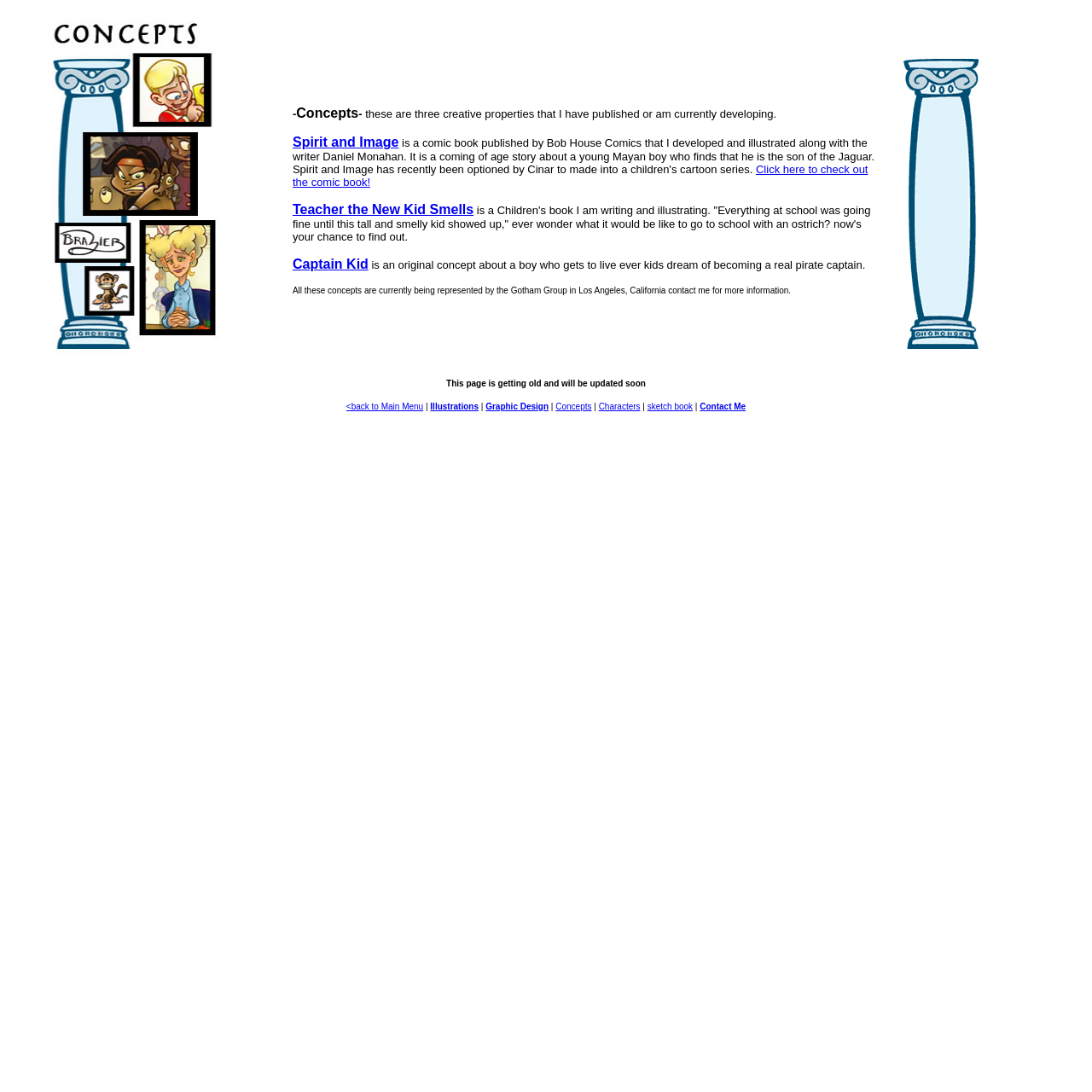Create a detailed description of the webpage's content and layout.

This webpage is about the creative properties of an individual, showcasing their published and developing concepts. At the top, there is a layout table with two rows, each containing two cells. The first cell of the first row has an image, and the second cell has a block of text describing three creative properties: Spirit and Image, a comic book; Teacher the New Kid Smells, a children's book; and Captain Kid, an original concept. There are links to each of these properties, as well as a link to check out the comic book. 

To the right of this text block, there is another image. Below this layout table, there is a notice stating that the page is getting old and will be updated soon. Underneath this notice, there is a navigation menu with links to the main menu, illustrations, graphic design, concepts, characters, sketchbook, and contact information. The links are separated by vertical lines, and the menu is centered on the page.